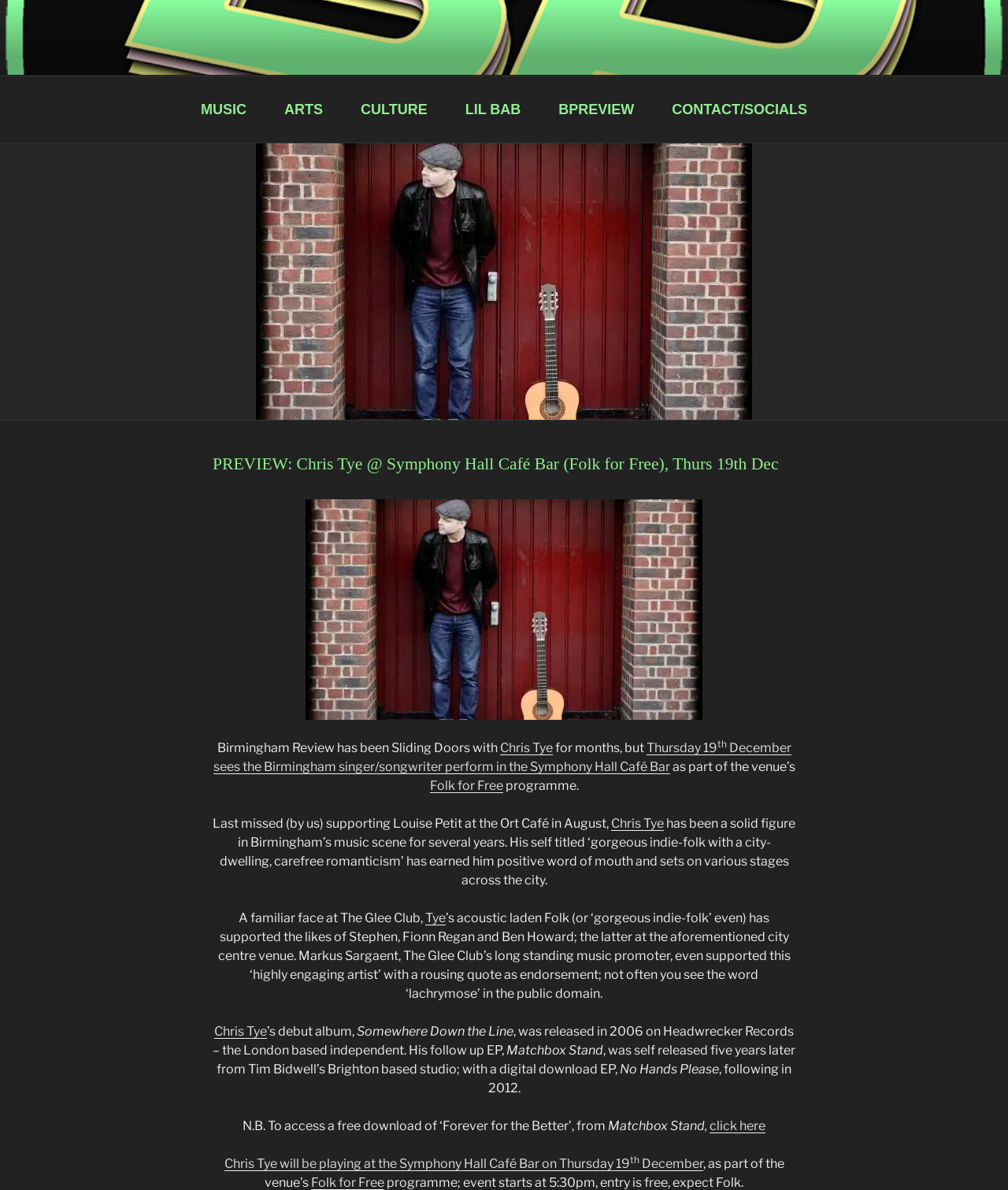Determine the bounding box coordinates of the element's region needed to click to follow the instruction: "Click on MUSIC". Provide these coordinates as four float numbers between 0 and 1, formatted as [left, top, right, bottom].

[0.182, 0.071, 0.262, 0.113]